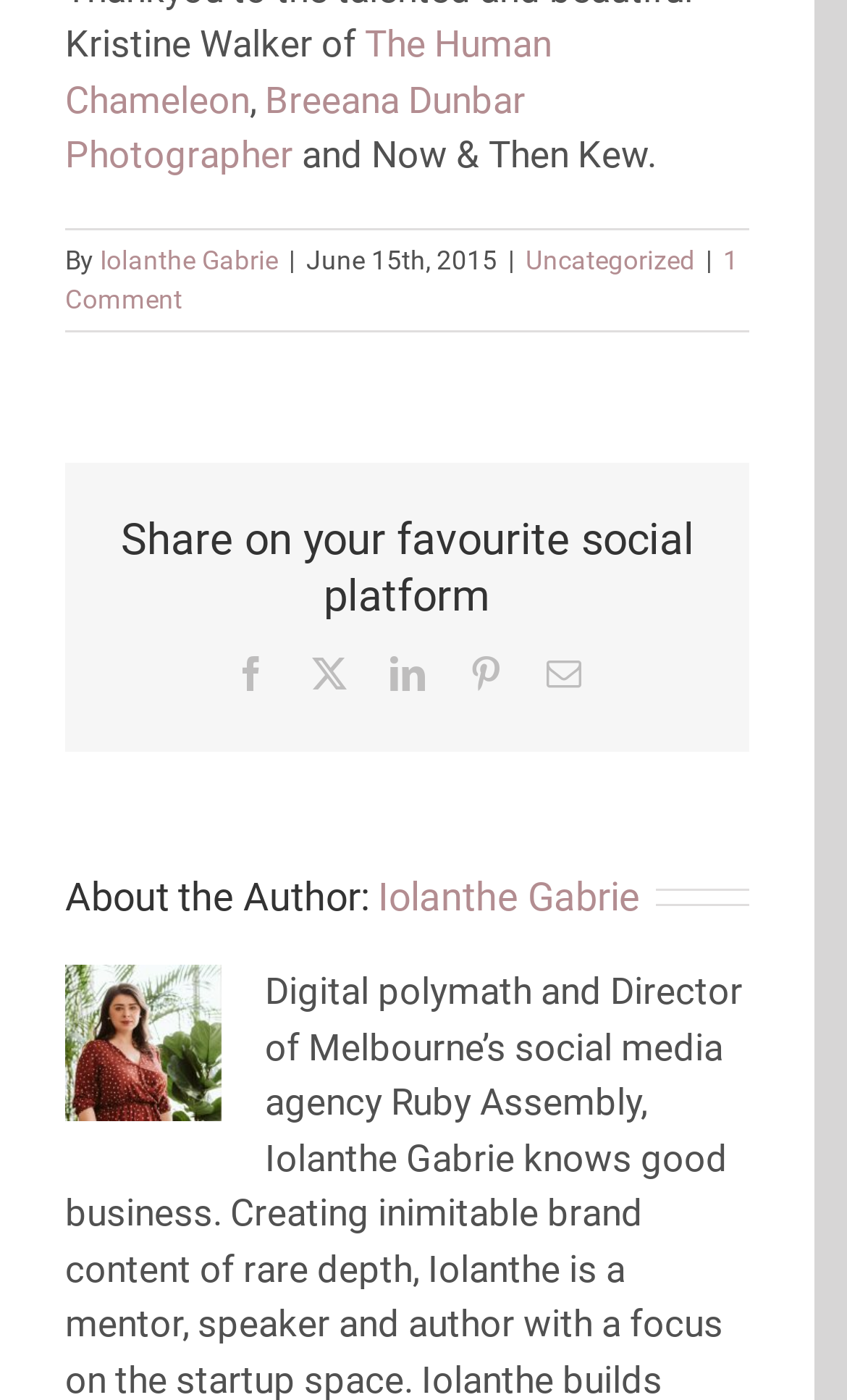Can you give a detailed response to the following question using the information from the image? How many comments does the article have?

The number of comments the article has can be found by looking at the link '1 Comment' which is located near the top of the page.